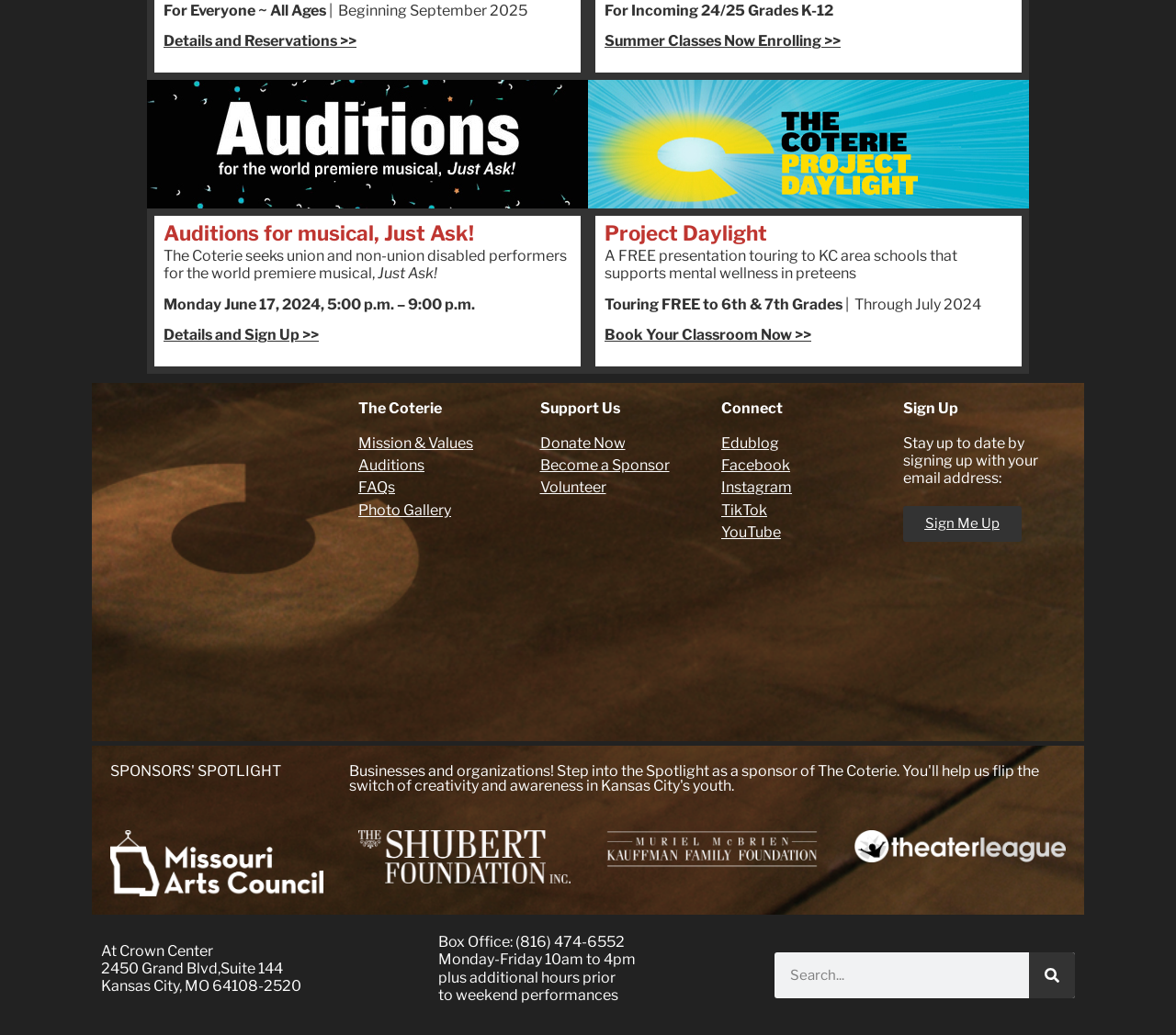Identify the bounding box coordinates of the section to be clicked to complete the task described by the following instruction: "Sign up for email updates". The coordinates should be four float numbers between 0 and 1, formatted as [left, top, right, bottom].

[0.768, 0.489, 0.868, 0.523]